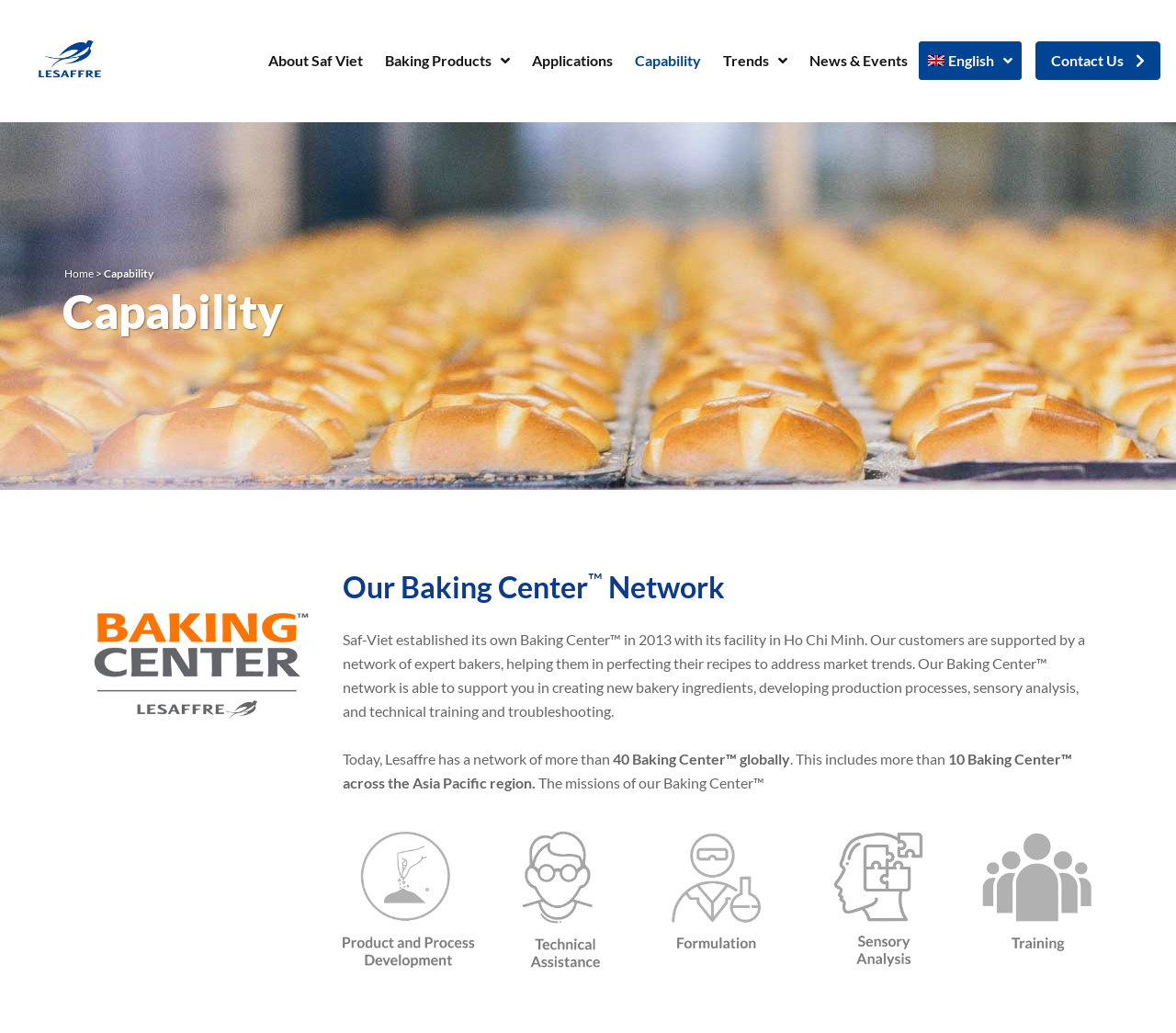Answer the question below using just one word or a short phrase: 
What is the location of the Baking Center™ in Vietnam?

Ho Chi Minh